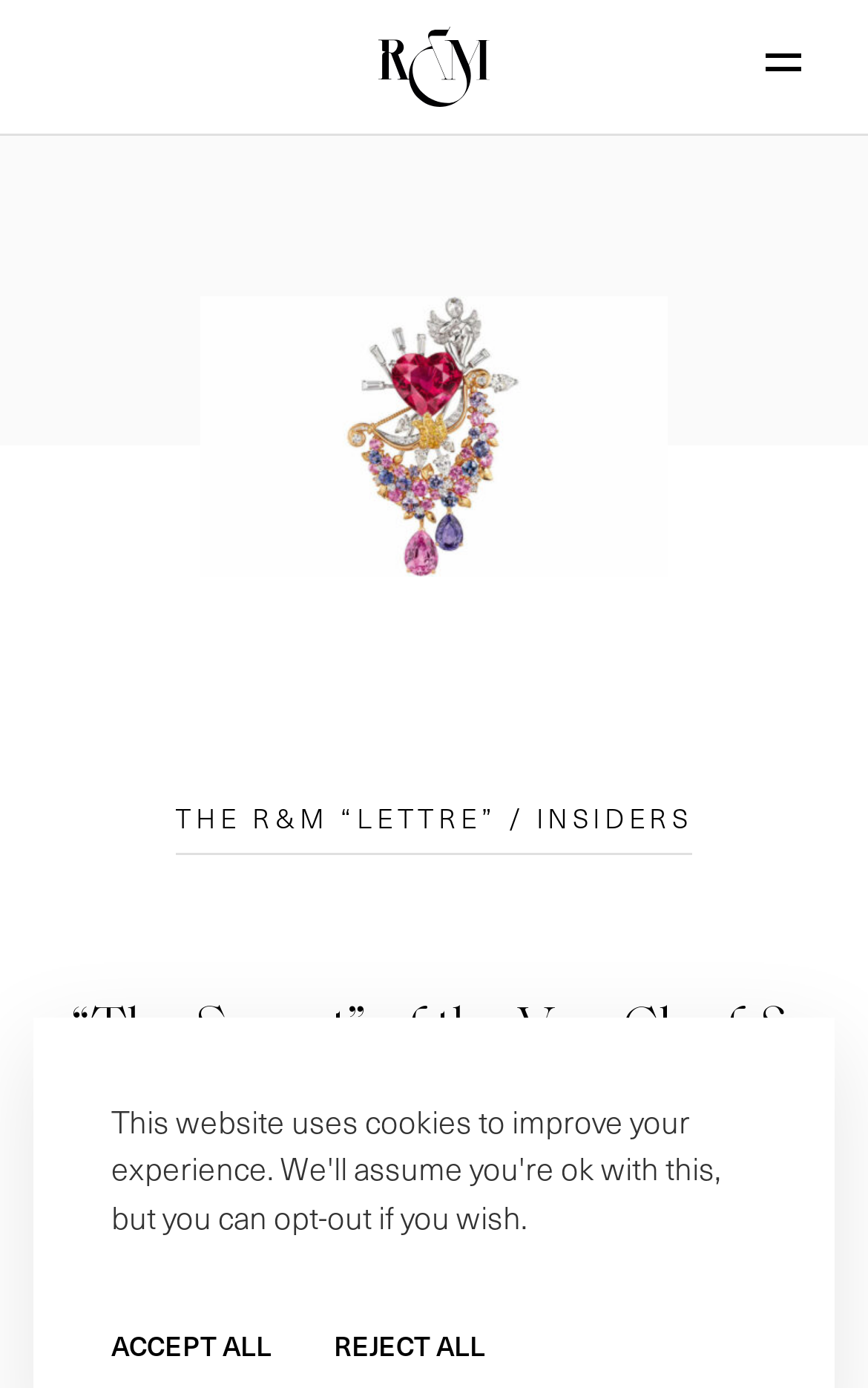Summarize the webpage with intricate details.

The webpage is about the unveiling of Van Cleef & Arpels' new high jewelry collection, "The Secret". At the top right corner, there is a menu link and a button next to it. Below the menu link, there is a logo of Rubel & Ménasché, which is an image with a link. 

On the top right side, there is another button to close the menu. Below the logo, there are six links arranged vertically, including "Our Expertise", "Our Innovations", "Our Workshop", "Our History", "Our Commitments", and "The R&M “Lettre”". 

The main content of the webpage is about "The Secret" of the Van Cleef & Arpels Maison, with a heading at the top. Below the heading, there is a link to "THE R&M “LETTRE” / INSIDERS". 

At the bottom of the page, there is an author's name, Marianne Riou, and a publication date, 27 July 2017. At the very bottom, there are two buttons, "ACCEPT ALL" and "REJECT ALL", which are likely related to cookie settings.